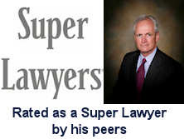Provide a brief response using a word or short phrase to this question:
What is the attorney rated as?

Super Lawyer